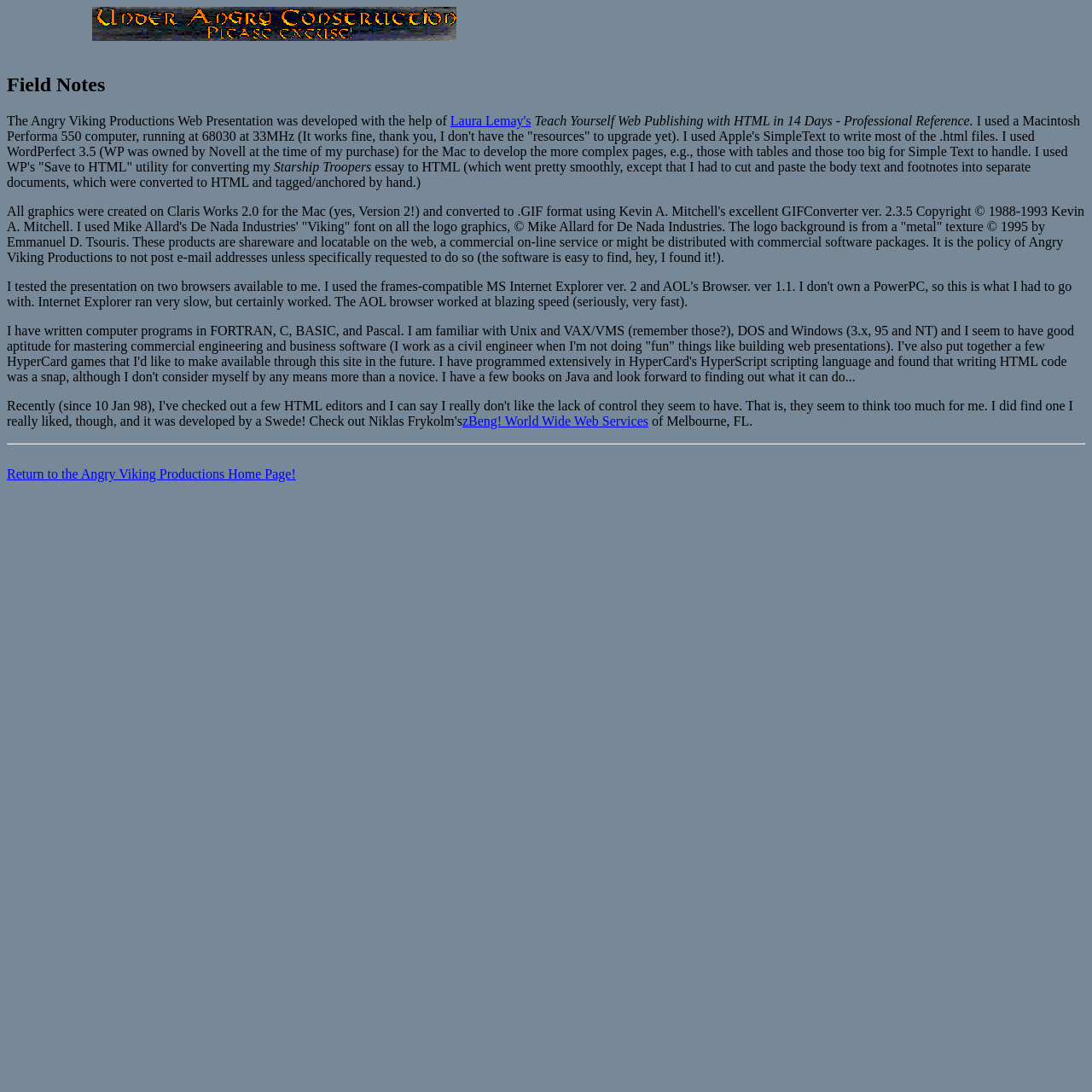Find the bounding box coordinates for the HTML element specified by: "Mrinalini Majumdar".

None